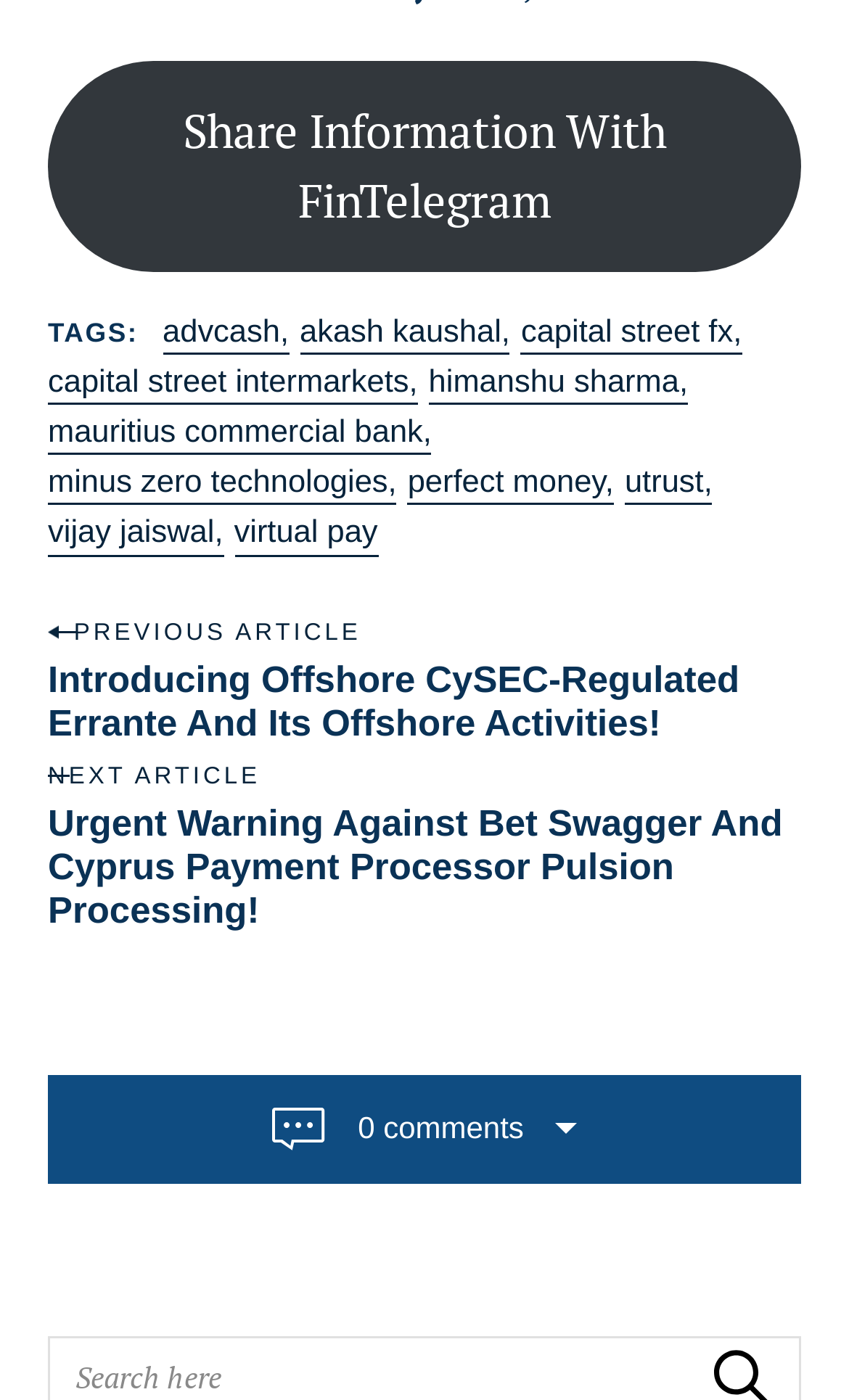Provide the bounding box coordinates of the area you need to click to execute the following instruction: "View the next article".

[0.056, 0.574, 0.922, 0.666]